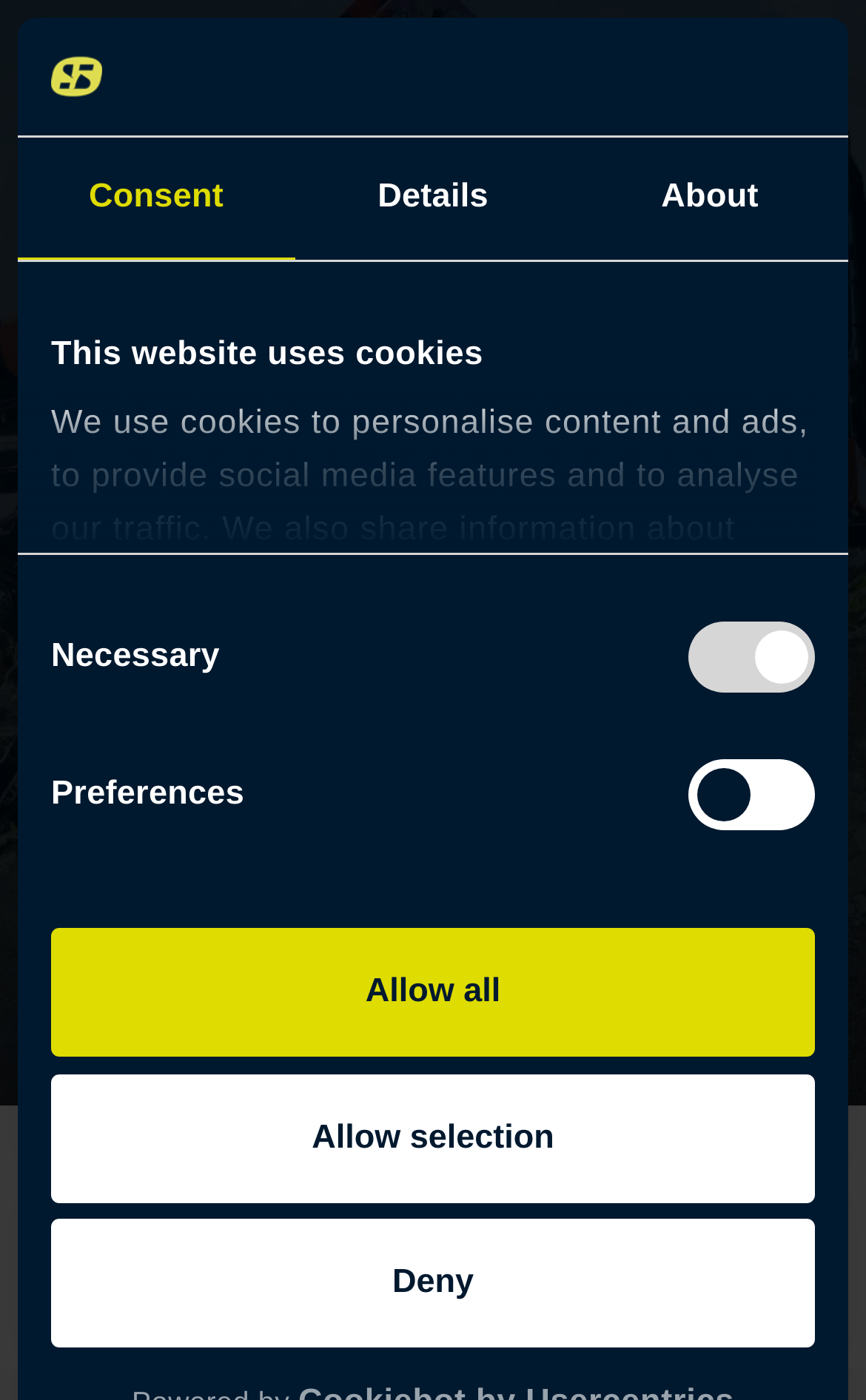Point out the bounding box coordinates of the section to click in order to follow this instruction: "Click the Swift link".

[0.041, 0.028, 0.426, 0.079]